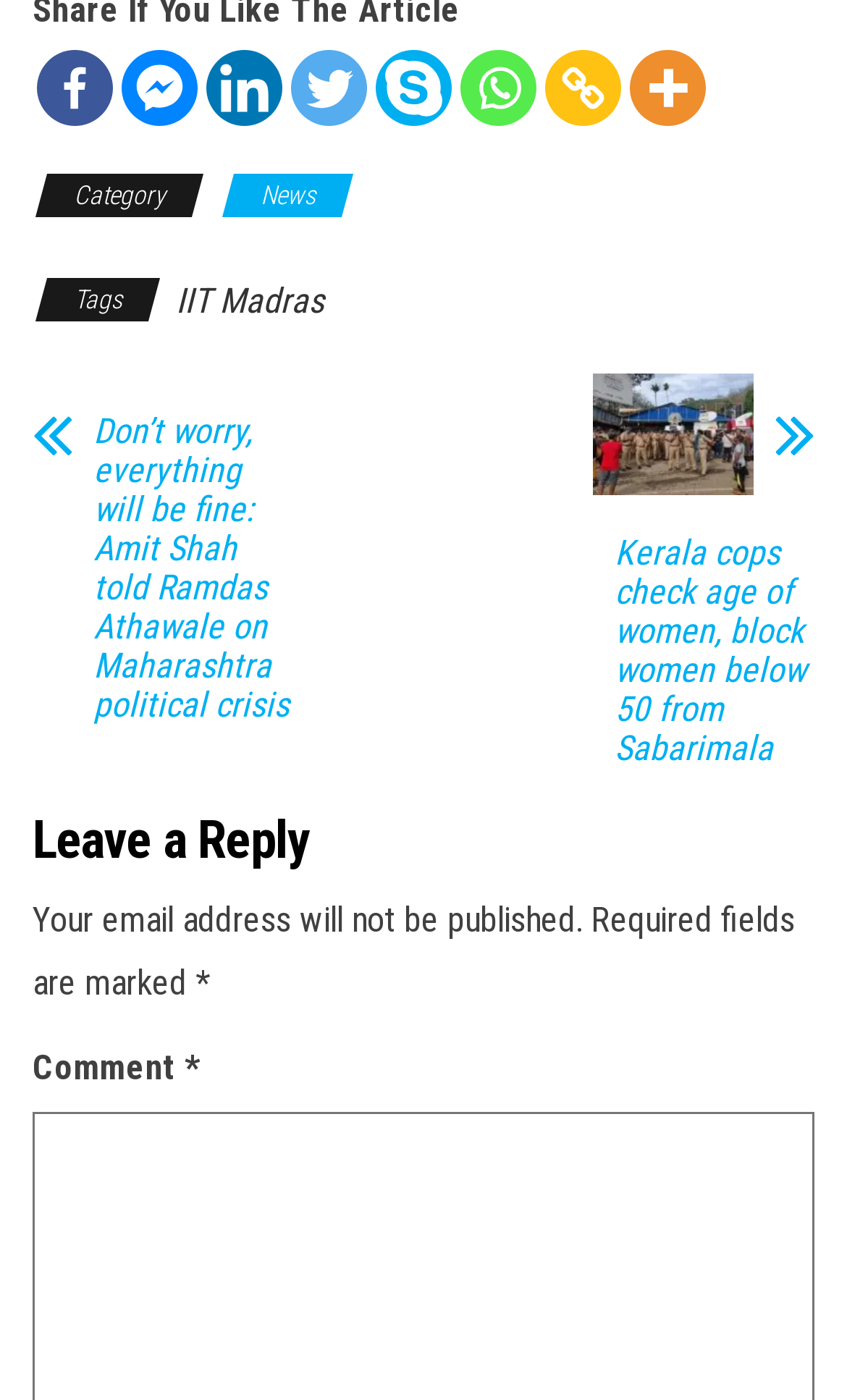Identify the bounding box for the UI element described as: "General". The coordinates should be four float numbers between 0 and 1, i.e., [left, top, right, bottom].

None